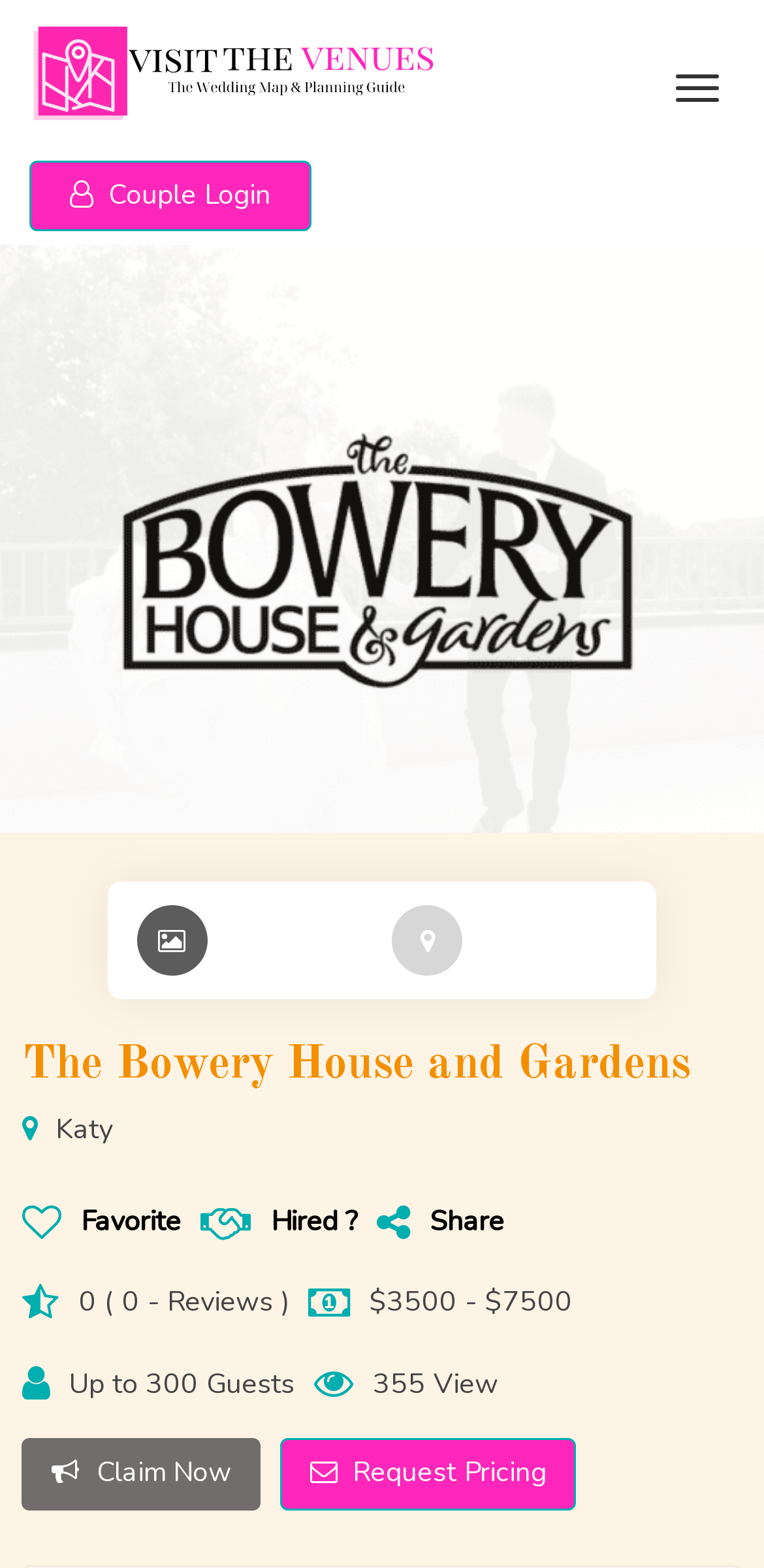Please identify the bounding box coordinates of the element's region that needs to be clicked to fulfill the following instruction: "Claim now". The bounding box coordinates should consist of four float numbers between 0 and 1, i.e., [left, top, right, bottom].

[0.029, 0.918, 0.342, 0.963]